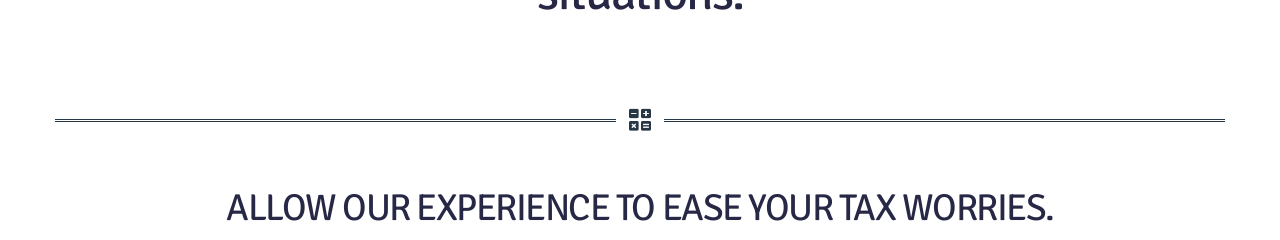What is the purpose of the horizontal line?
Please give a well-detailed answer to the question.

The horizontal line is used to separate the text 'ALLOW OUR EXPERIENCE TO EASE YOUR TAX WORRIES' from the rest of the content, making it visually distinct and drawing attention to the main message of the text display.